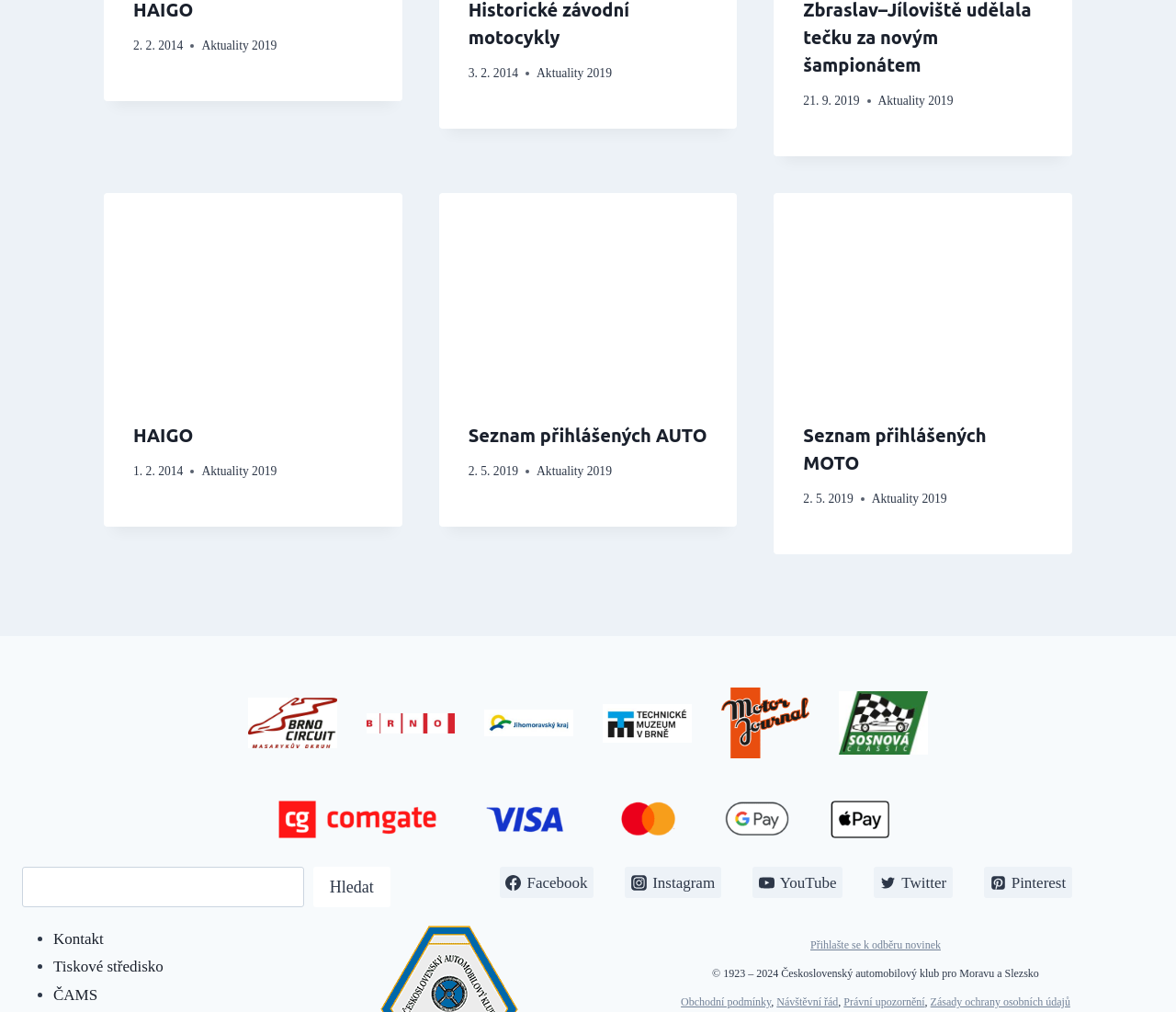Determine the bounding box coordinates of the clickable element to complete this instruction: "View Seznam přihlášených AUTO". Provide the coordinates in the format of four float numbers between 0 and 1, [left, top, right, bottom].

[0.398, 0.419, 0.601, 0.44]